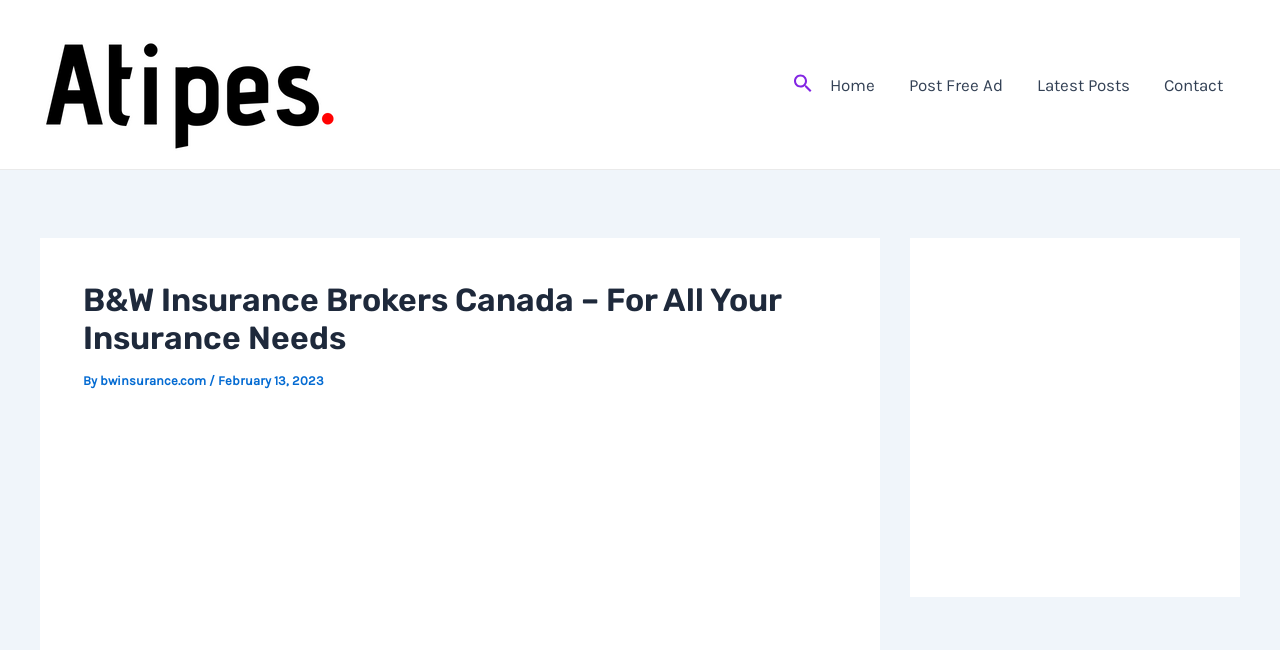Can you look at the image and give a comprehensive answer to the question:
How many navigation links are available?

The navigation links can be found in the site navigation section, which includes links to 'Home', 'Post Free Ad', 'Latest Posts', 'Contact', and a 'Search Icon Link'. Therefore, there are 5 navigation links available.